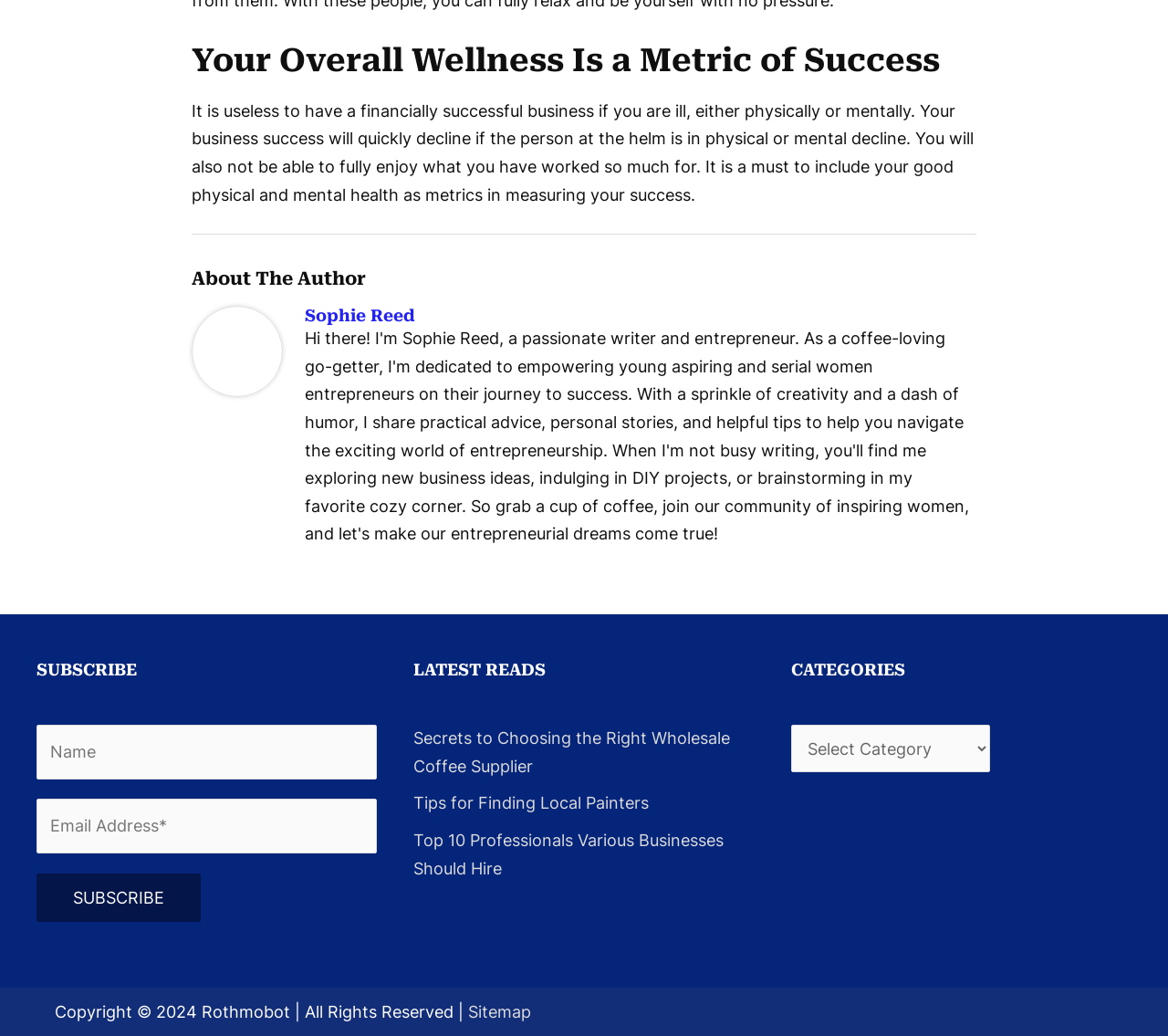Determine the bounding box for the UI element as described: "value="SUBSCRIBE"". The coordinates should be represented as four float numbers between 0 and 1, formatted as [left, top, right, bottom].

[0.031, 0.843, 0.172, 0.89]